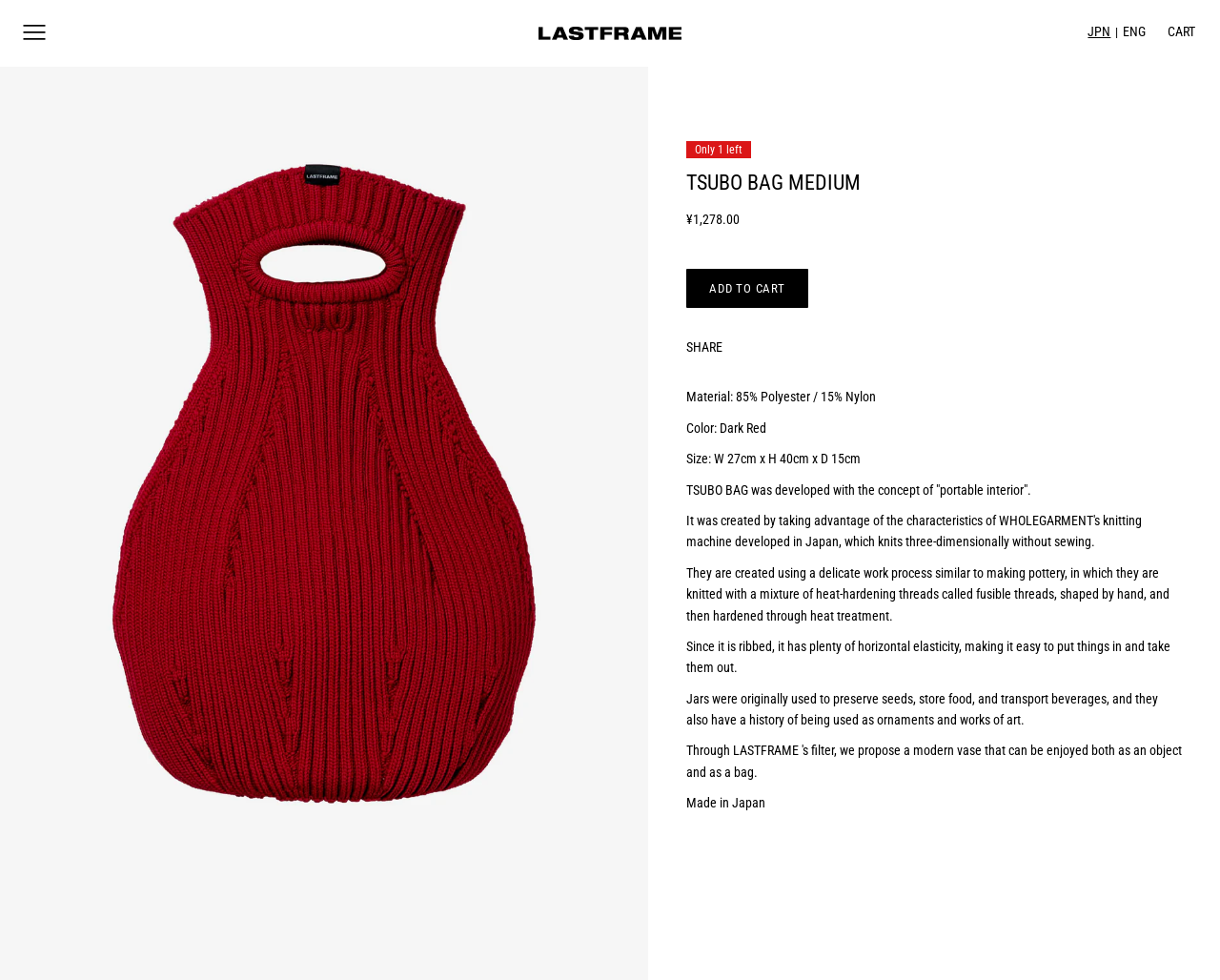How many items are left in stock? Using the information from the screenshot, answer with a single word or phrase.

1